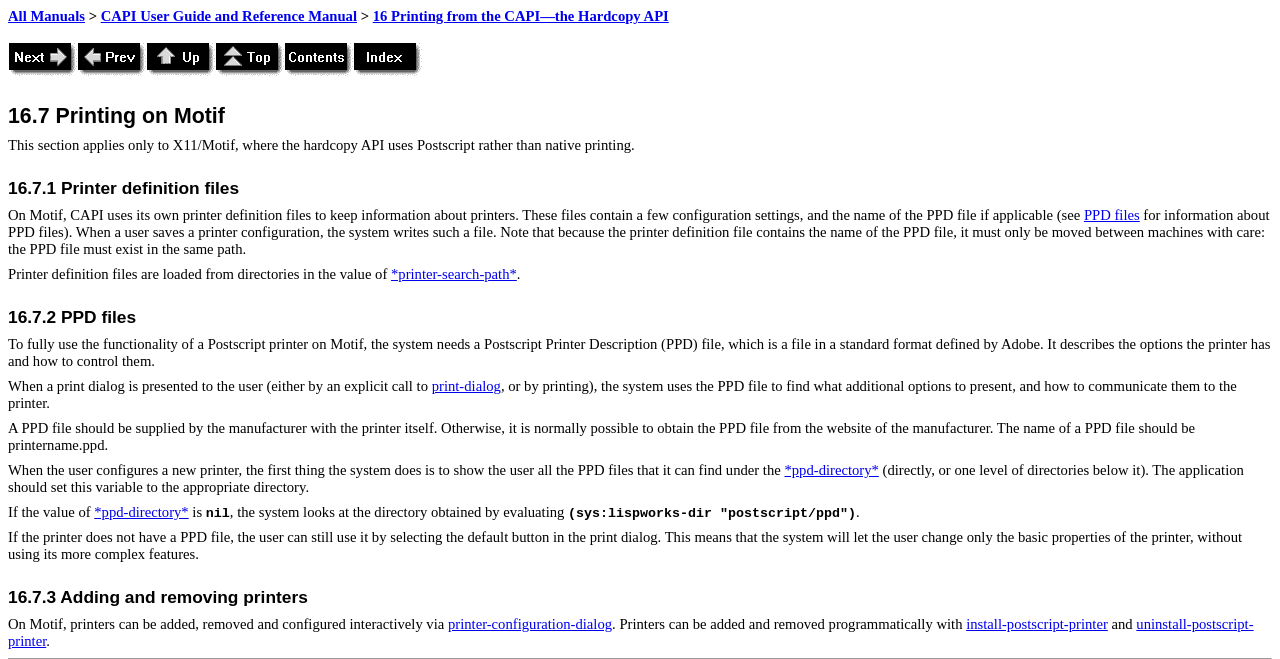Create a detailed summary of all the visual and textual information on the webpage.

This webpage is about "16.7 Printing on Motif" and appears to be a documentation or user guide for a specific software or system. At the top, there are several links to navigate to other parts of the documentation, including "All Manuals", "CAPI User Guide and Reference Manual", and "16 Printing from the CAPI—the Hardcopy API". There are also navigation links to move to the "Next", "Prev", "Up", "Top", "Contents", and "Index" sections.

Below the navigation links, there is a heading "16.7 Printing on Motif" followed by a paragraph of text that explains the scope of this section, which only applies to X11/Motif systems where the hardcopy API uses Postscript rather than native printing.

The page is divided into several sections, including "16.7.1 Printer definition files", "16.7.2 PPD files", and "16.7.3 Adding and removing printers". Each section has a heading and contains several paragraphs of text that explain the concepts and provide information on how to use the system.

Throughout the page, there are links to other related topics, such as "PPD files", "printer-search-path", "print-dialog", "ppd-directory", and "printer-configuration-dialog". These links are likely to provide additional information or explanations on these specific topics.

The text on the page is dense and technical, suggesting that the webpage is intended for users who are already familiar with the system and its concepts. There are no images on the page, except for small icons associated with the navigation links.